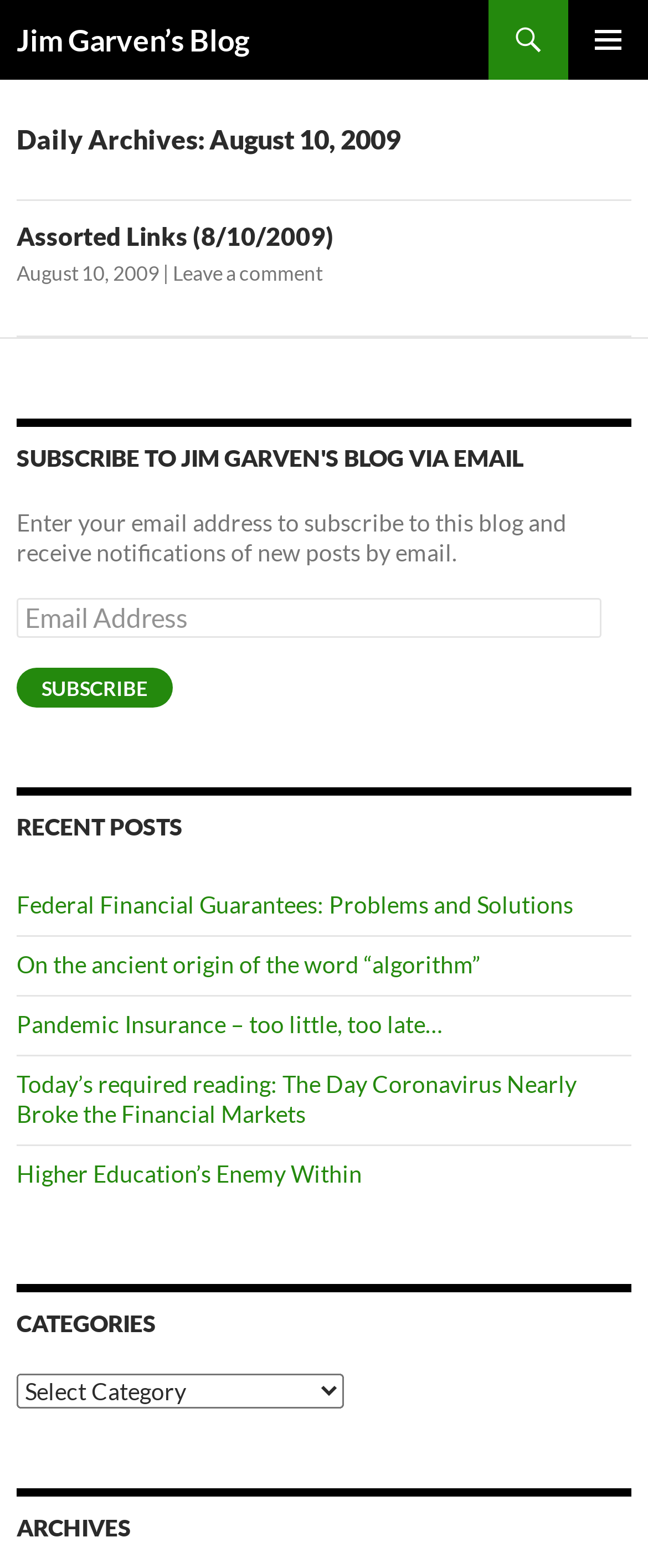Can you find the bounding box coordinates for the element that needs to be clicked to execute this instruction: "Enter email address in the textbox"? The coordinates should be given as four float numbers between 0 and 1, i.e., [left, top, right, bottom].

[0.026, 0.381, 0.927, 0.407]